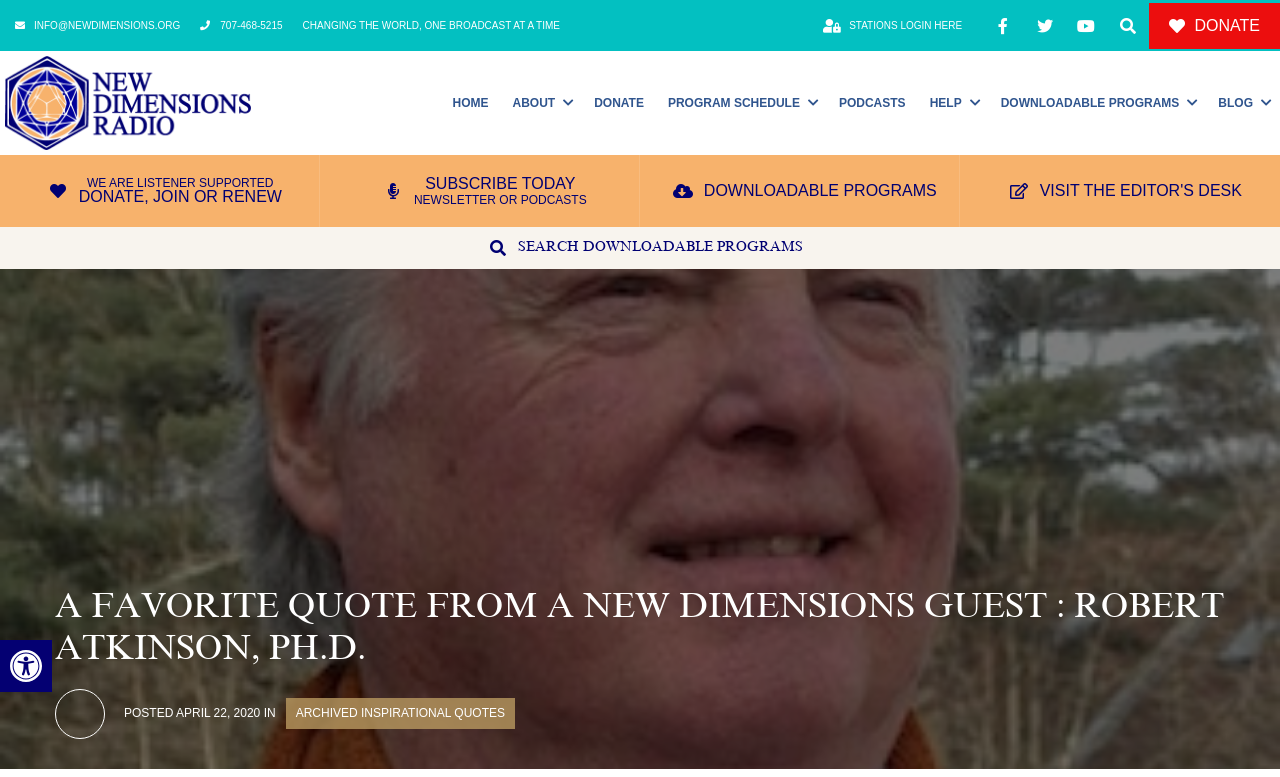Respond to the question below with a single word or phrase:
What is the quote about?

unity of the human race